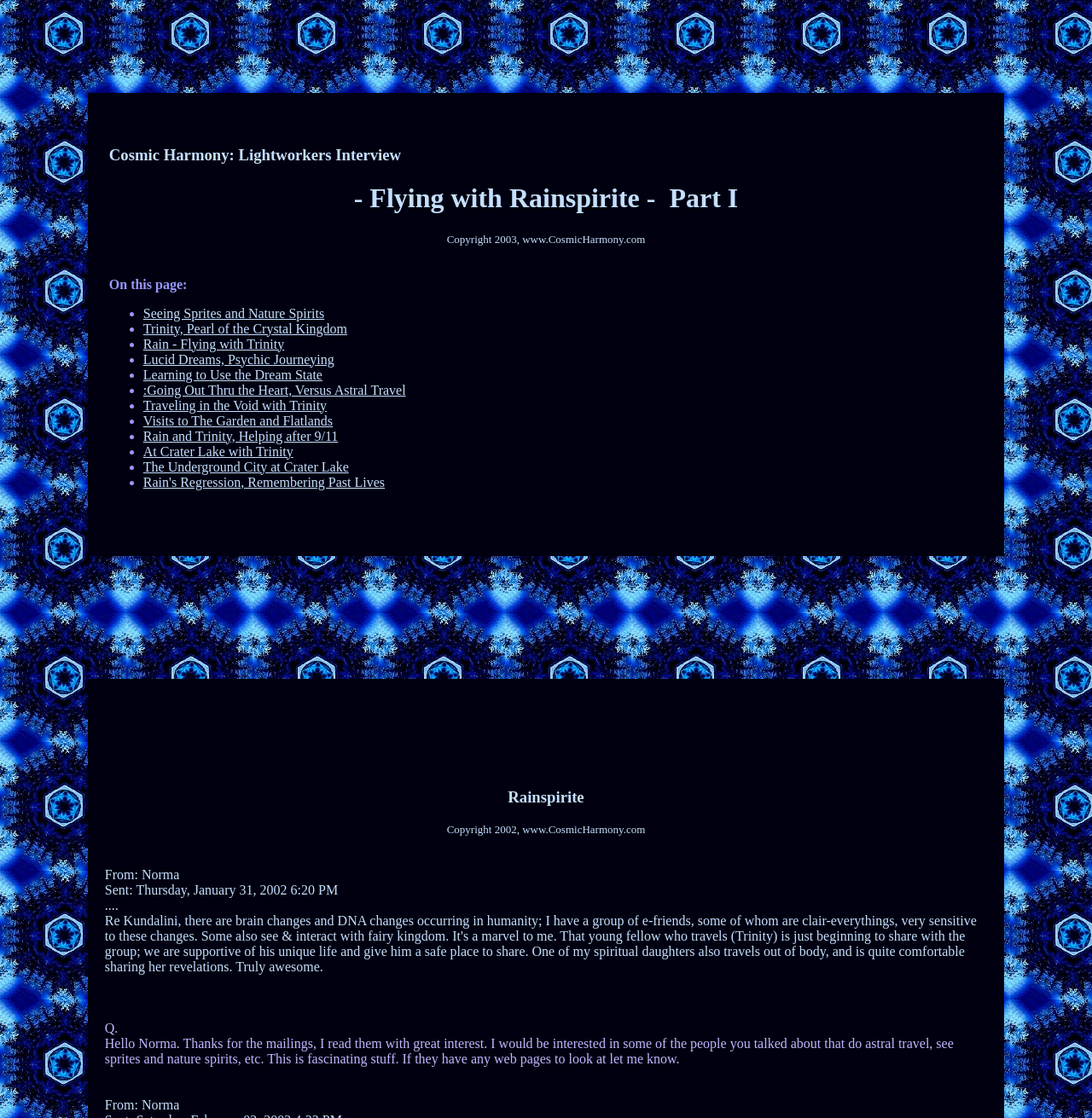Find the bounding box coordinates for the element described here: "Rain's Regression, Remembering Past Lives".

[0.131, 0.425, 0.352, 0.438]